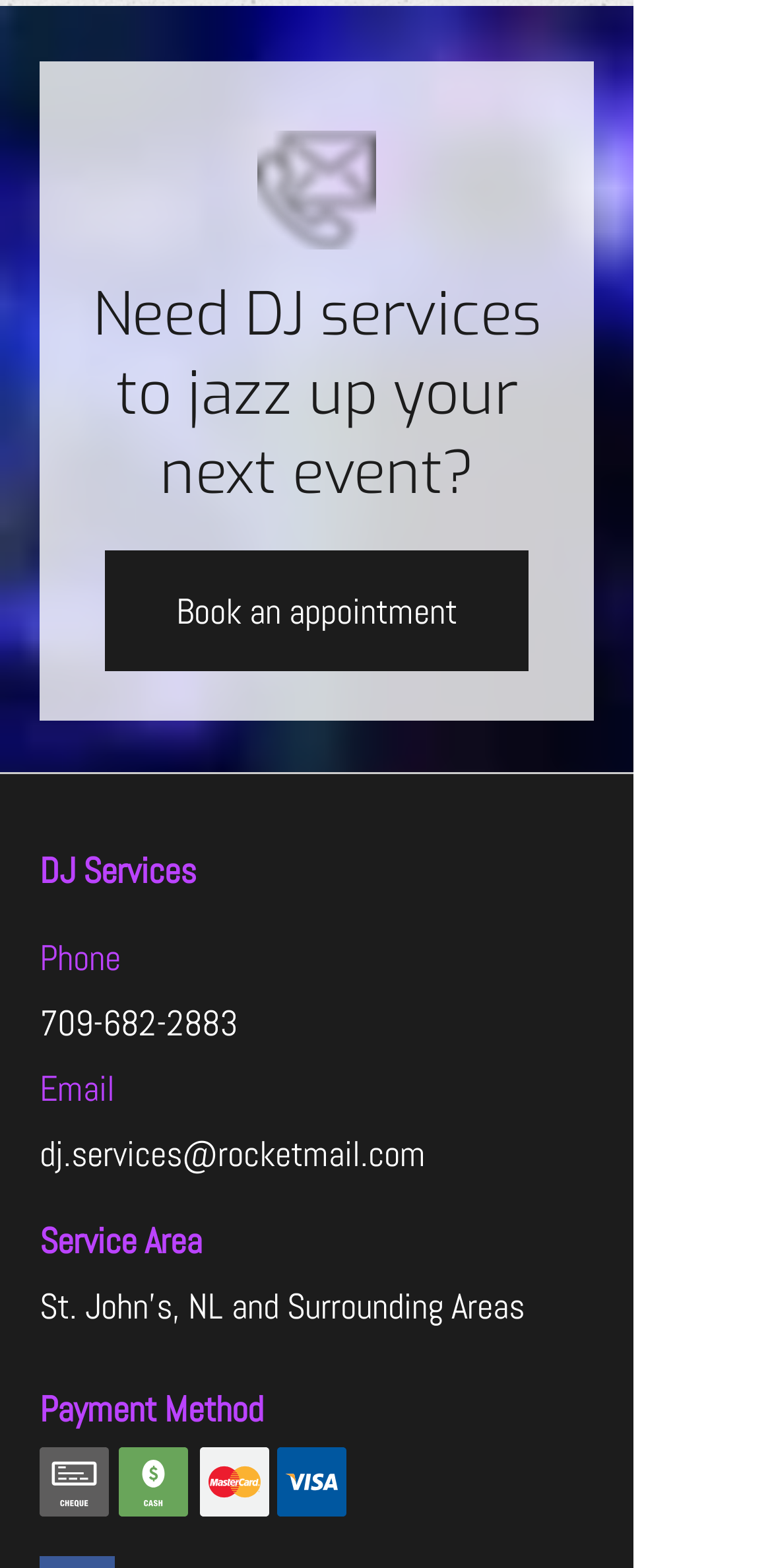Identify the bounding box of the UI element described as follows: "Faculty Publications". Provide the coordinates as four float numbers in the range of 0 to 1 [left, top, right, bottom].

None